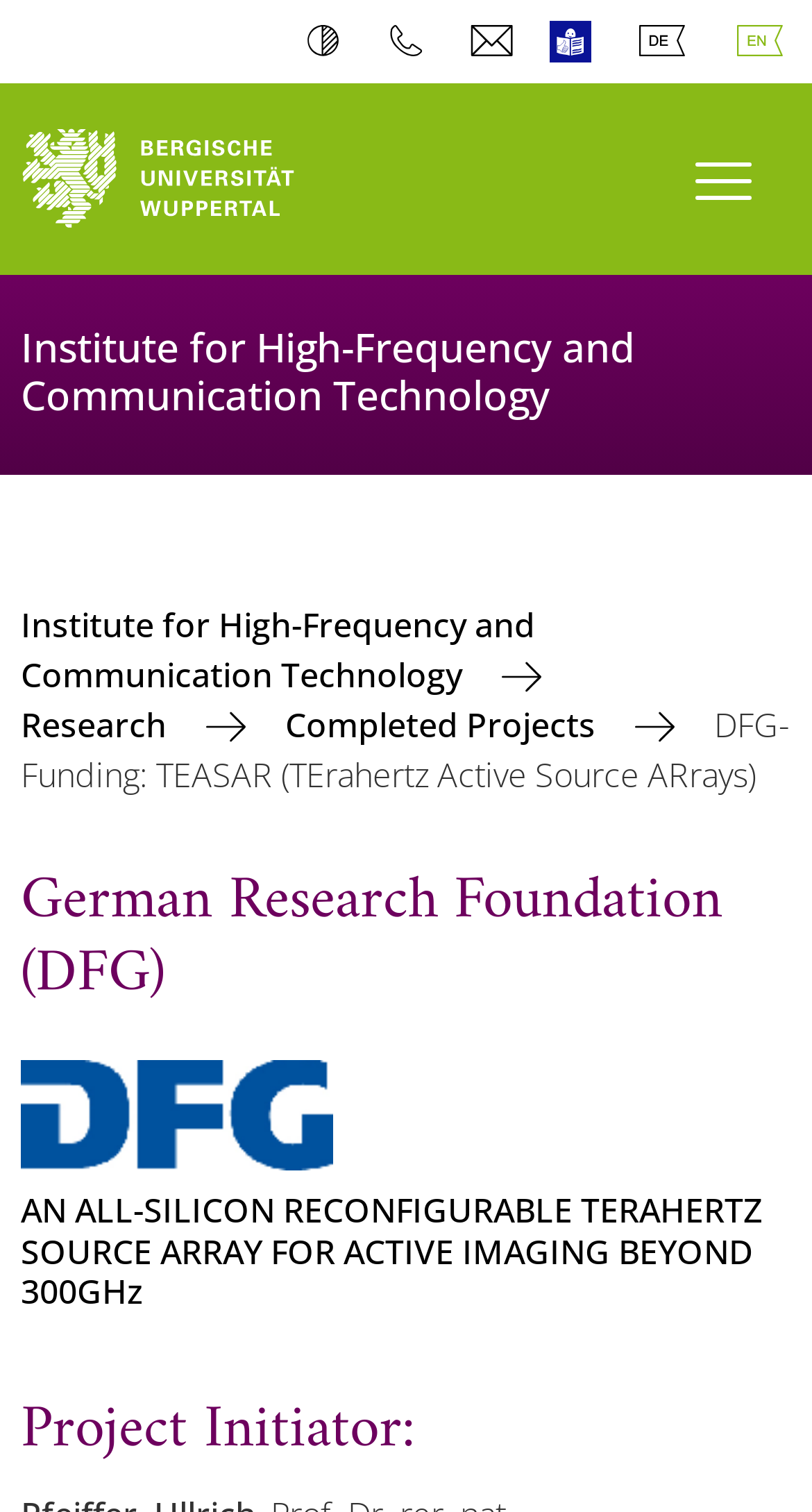Could you specify the bounding box coordinates for the clickable section to complete the following instruction: "learn about Research"?

[0.026, 0.463, 0.303, 0.496]